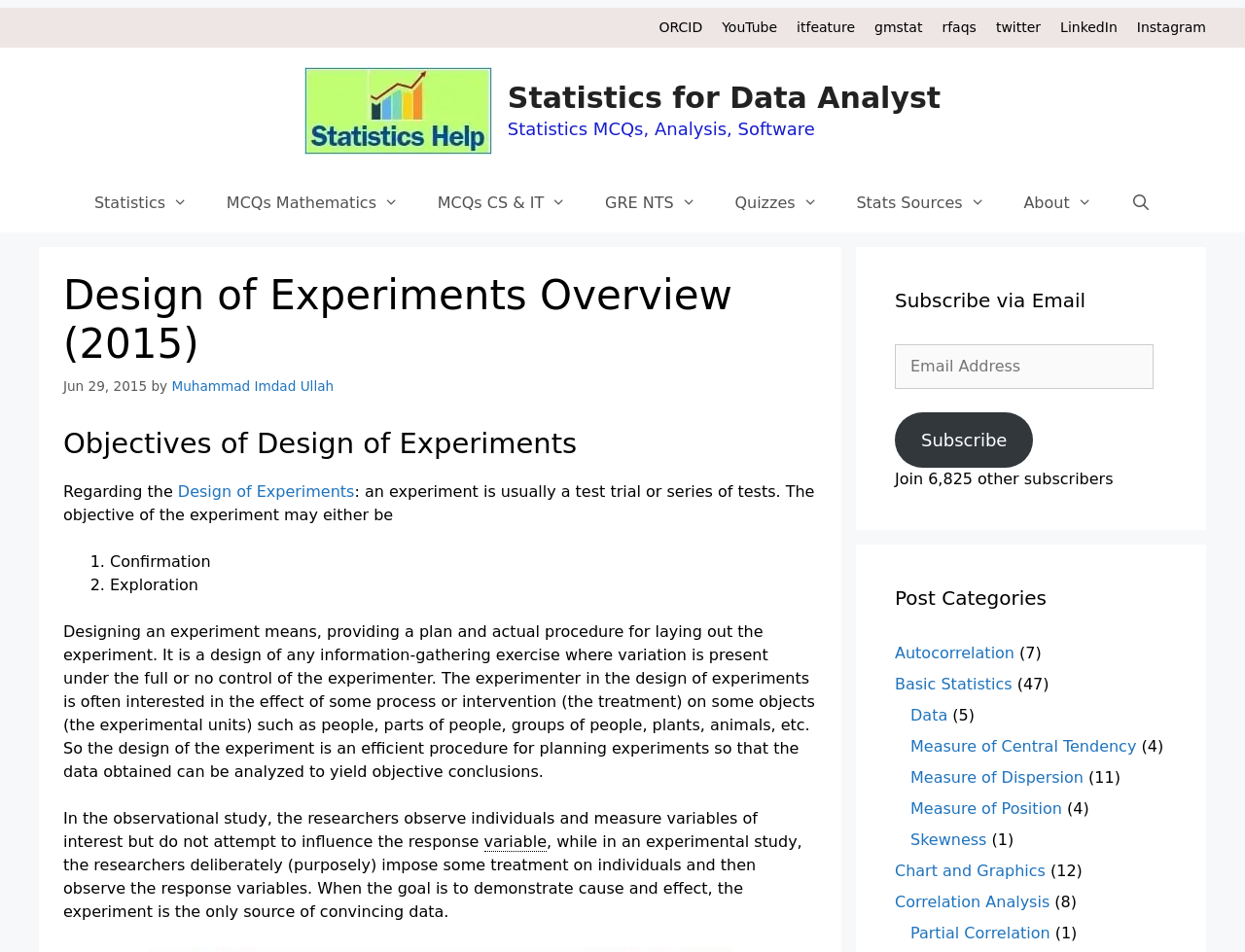Explain the contents of the webpage comprehensively.

This webpage is about the design of experiments, specifically an overview of the concept. At the top, there is a banner with a link to the site, followed by a navigation menu with links to various sections, including statistics, MCQs, and quizzes. Below the navigation menu, there is a heading that reads "Design of Experiments Overview (2015)" with a link to the author's name, Muhammad Imdad Ullah, and the date of publication, June 29, 2015.

The main content of the page is divided into sections, starting with the objectives of design of experiments, which are listed as confirmation and exploration. The text explains that designing an experiment involves providing a plan and procedure for laying out the experiment, and that the experimenter is often interested in the effect of some process or intervention on some objects.

The page also discusses the difference between observational and experimental studies, with the latter involving the deliberate imposition of some treatment on individuals and the observation of response variables. The text emphasizes that experiments are the only source of convincing data when demonstrating cause and effect.

On the right-hand side of the page, there is a section for subscribing to the website via email, with a textbox to enter an email address and a subscribe button. Below this, there is a list of post categories, including autocorrelation, basic statistics, data, and measure of central tendency, among others. Each category has a link to related posts, with the number of posts in parentheses.

Overall, the webpage provides an overview of the design of experiments, including its objectives, types of studies, and importance in demonstrating cause and effect. The page also includes links to related topics and categories, as well as a subscription option for visitors.